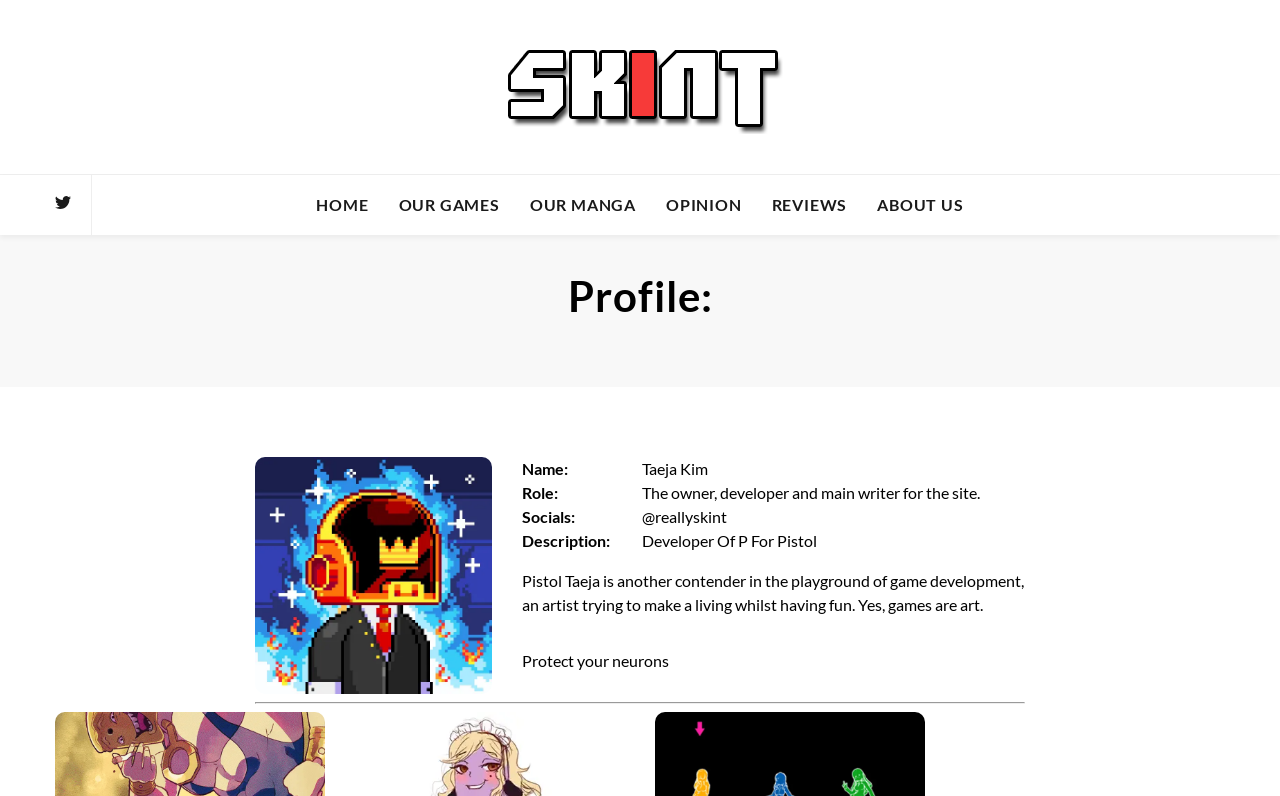Predict the bounding box for the UI component with the following description: "ABOUT US".

[0.685, 0.22, 0.753, 0.295]